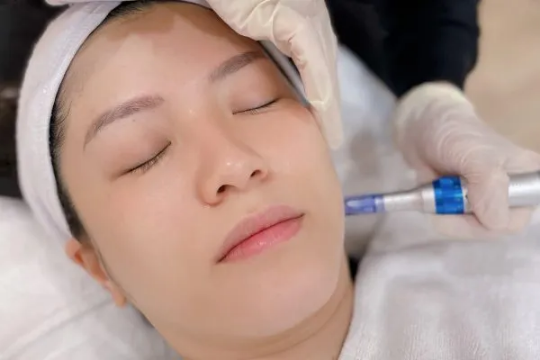Please study the image and answer the question comprehensively:
What is the purpose of the microneedling device?

The microneedling device is designed to inject super serums into the skin, which aims to enhance skin texture, refine pores, and brighten the overall skin tone, as part of the 'Hyper Infusion Facial' treatment.